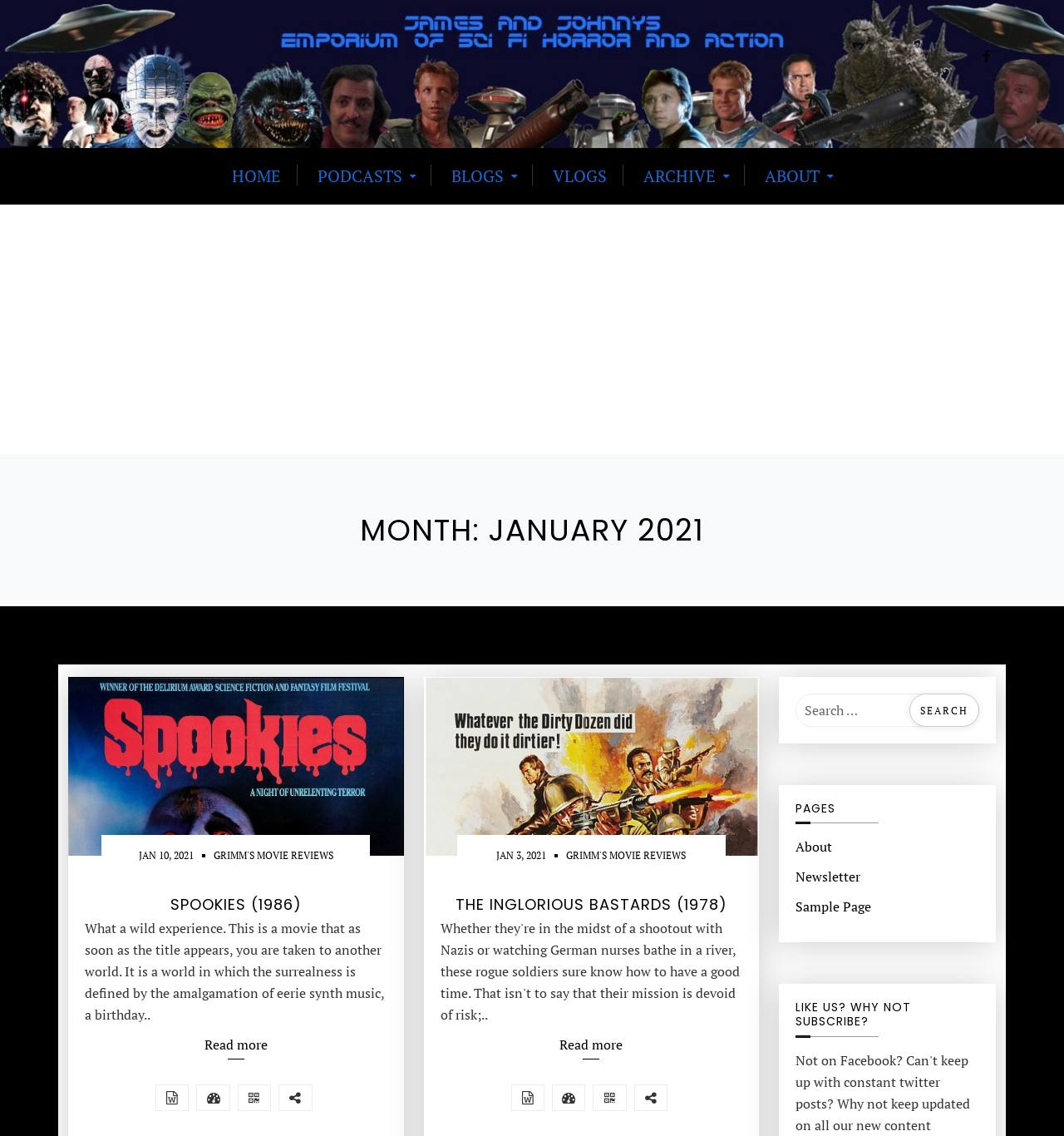Use a single word or phrase to answer the following:
What is the purpose of the search box?

To search the website